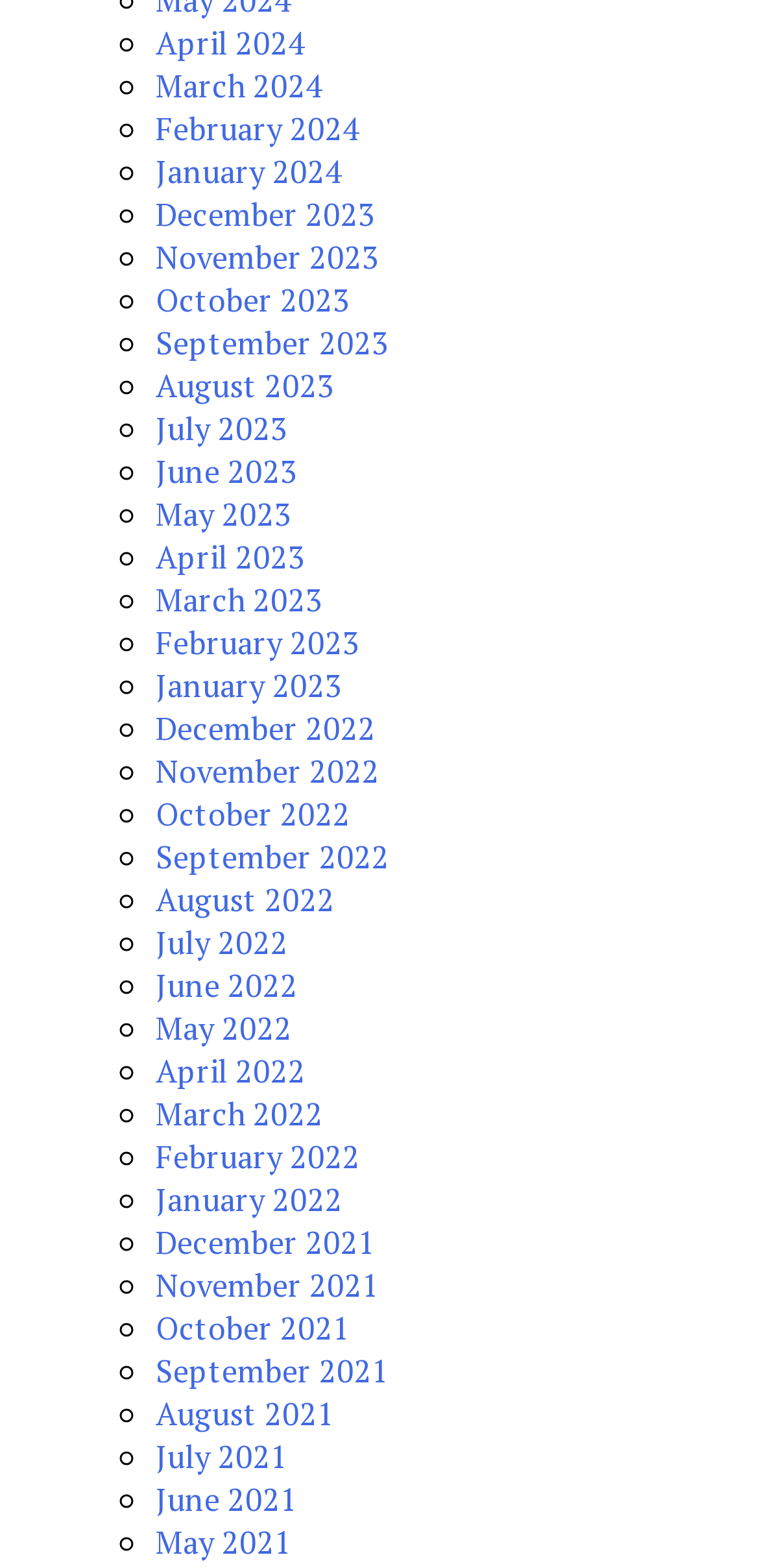Please determine the bounding box coordinates of the area that needs to be clicked to complete this task: 'Browse November 2021'. The coordinates must be four float numbers between 0 and 1, formatted as [left, top, right, bottom].

[0.205, 0.806, 0.5, 0.834]